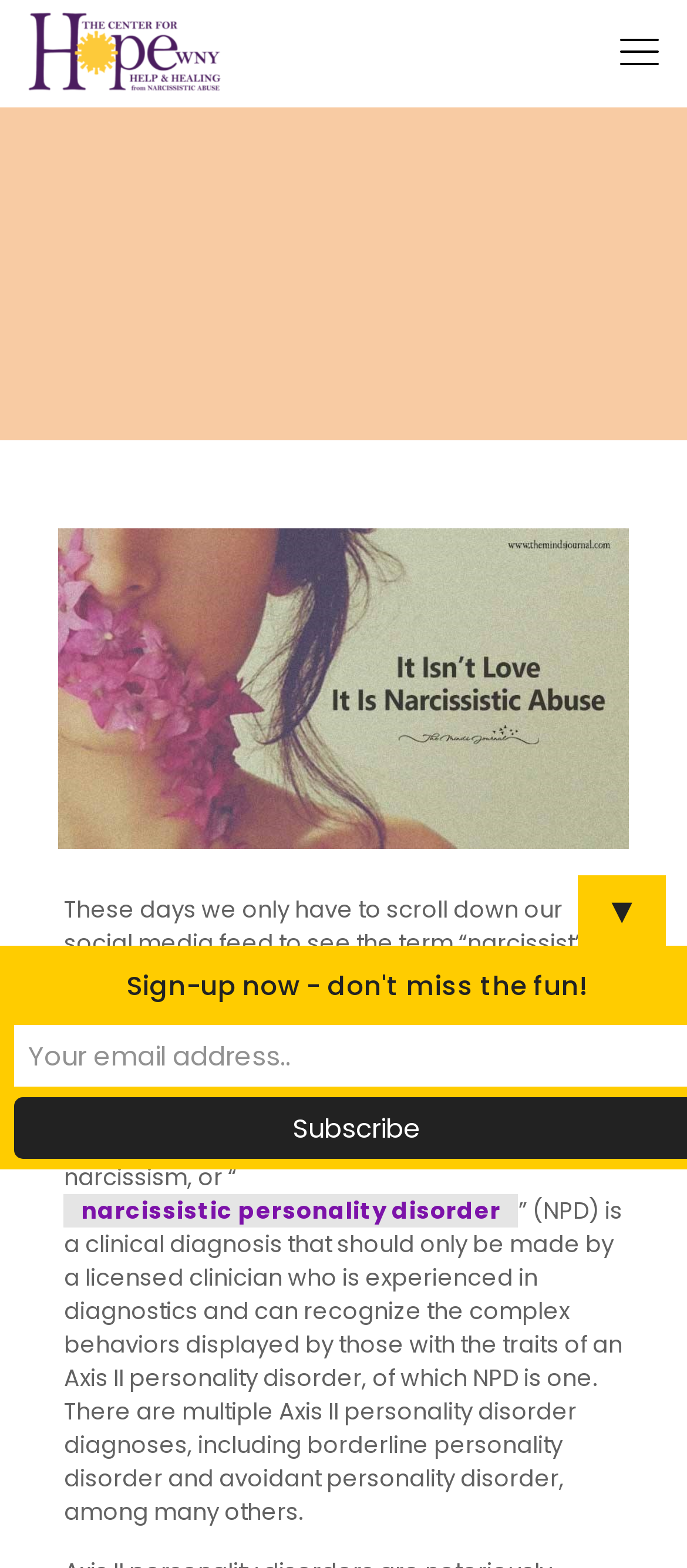What is the relationship between NPD and Axis II personality disorder?
Give a single word or phrase answer based on the content of the image.

NPD is one